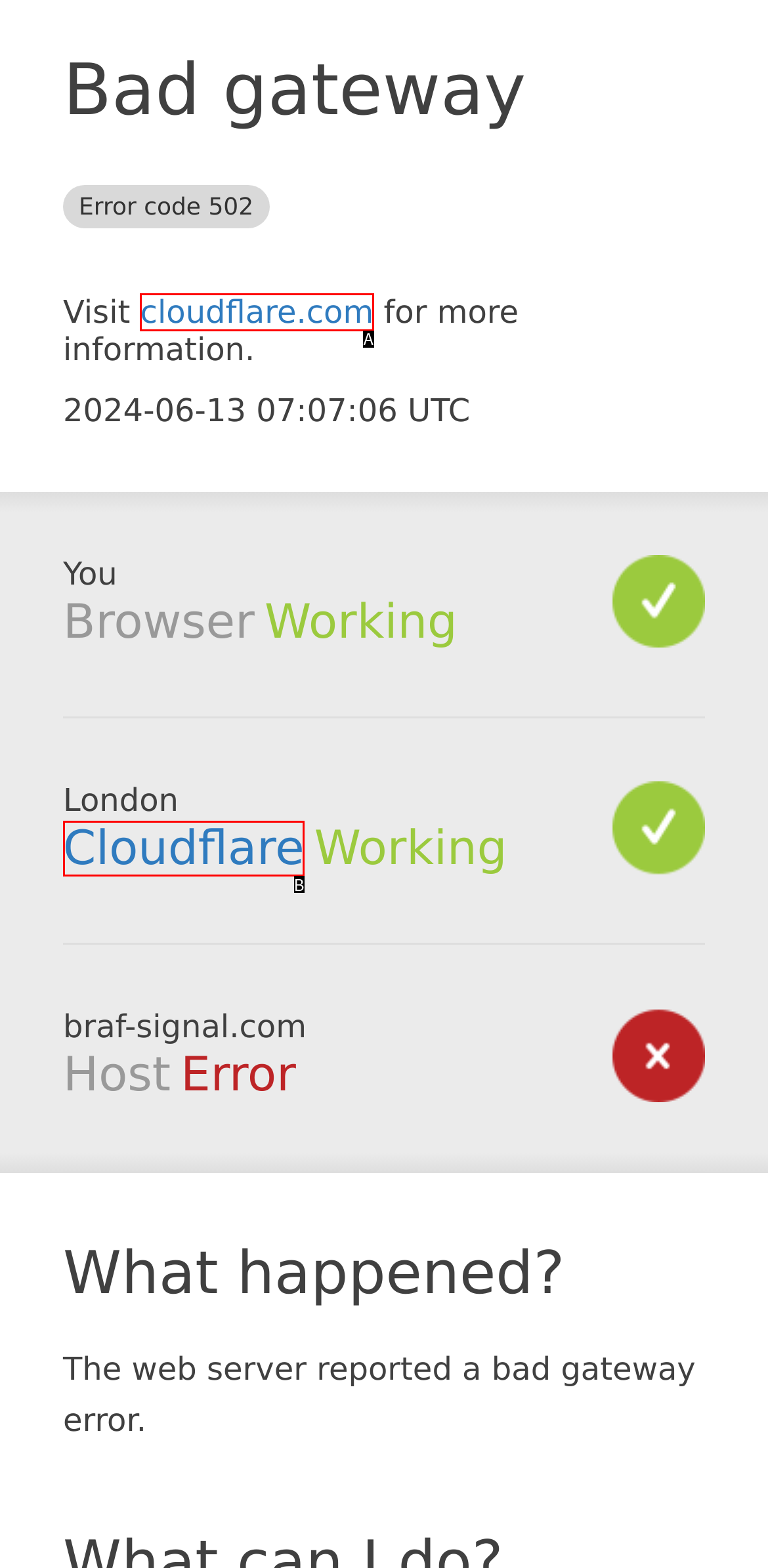Find the UI element described as: Cloudflare
Reply with the letter of the appropriate option.

B